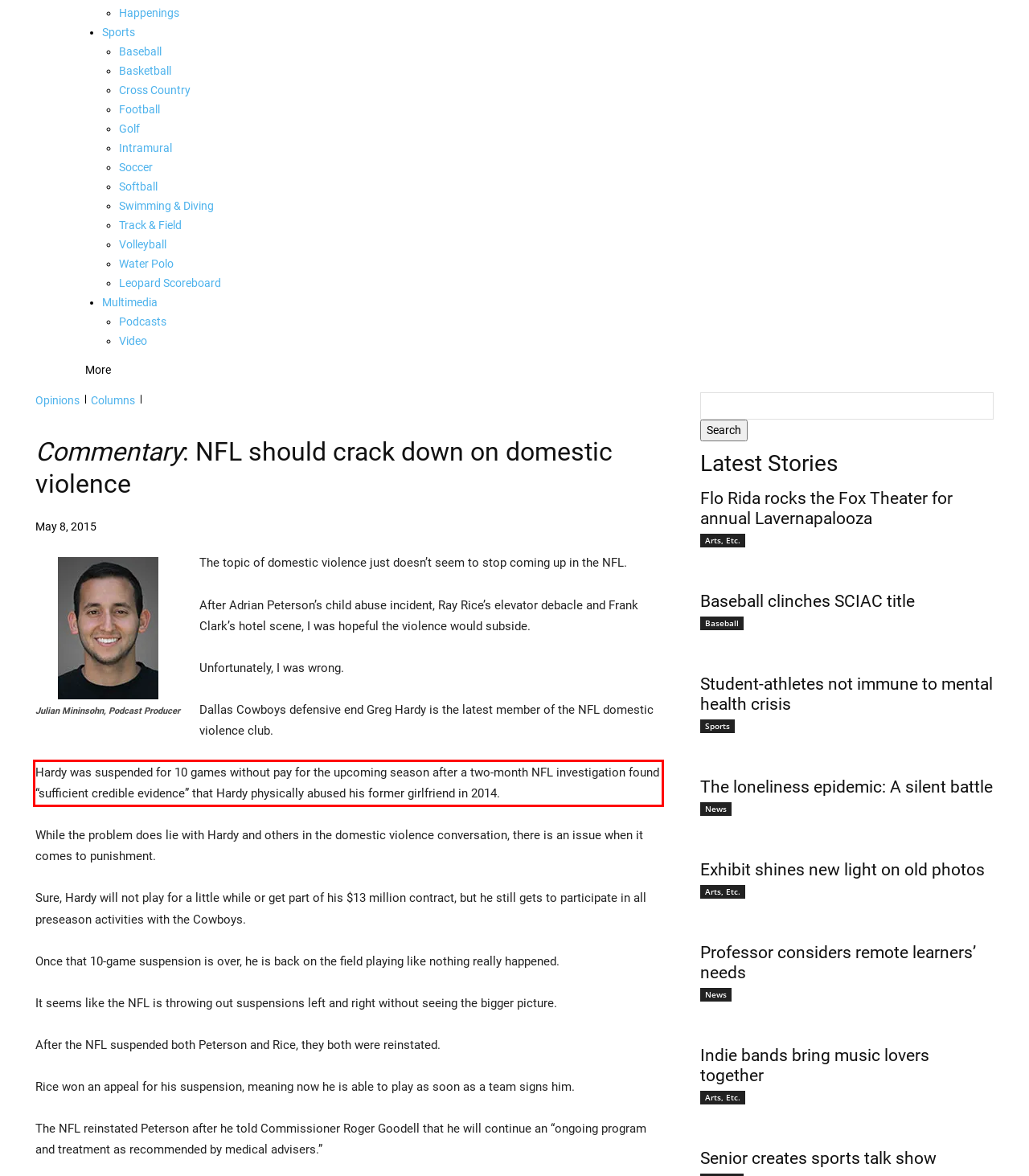Using the provided webpage screenshot, recognize the text content in the area marked by the red bounding box.

Hardy was suspended for 10 games without pay for the upcoming season after a two-month NFL investigation found “sufficient credible evidence” that Hardy physically abused his former girlfriend in 2014.